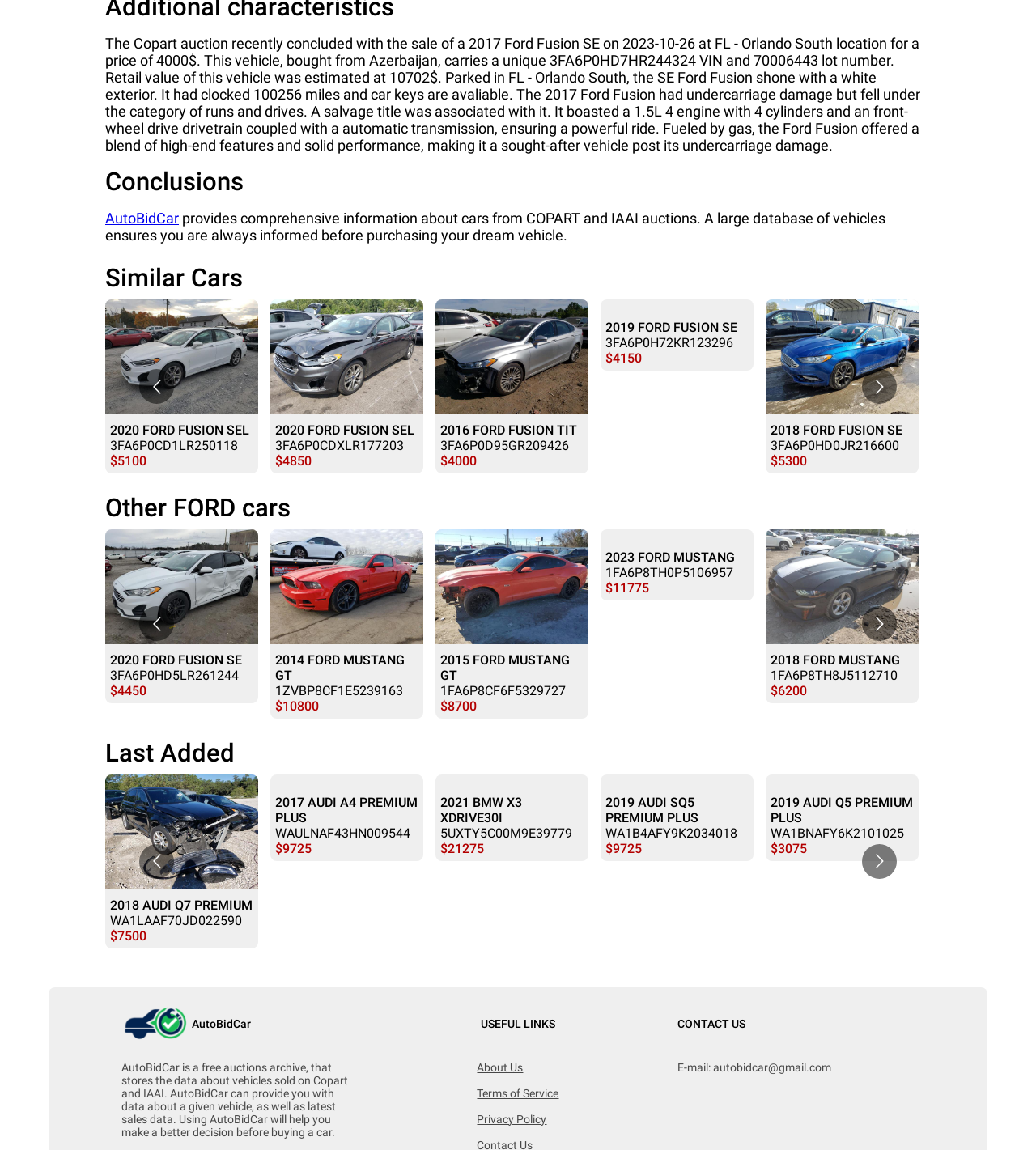What is the price of the 2017 Ford Fusion SE?
Using the image, provide a concise answer in one word or a short phrase.

$4000